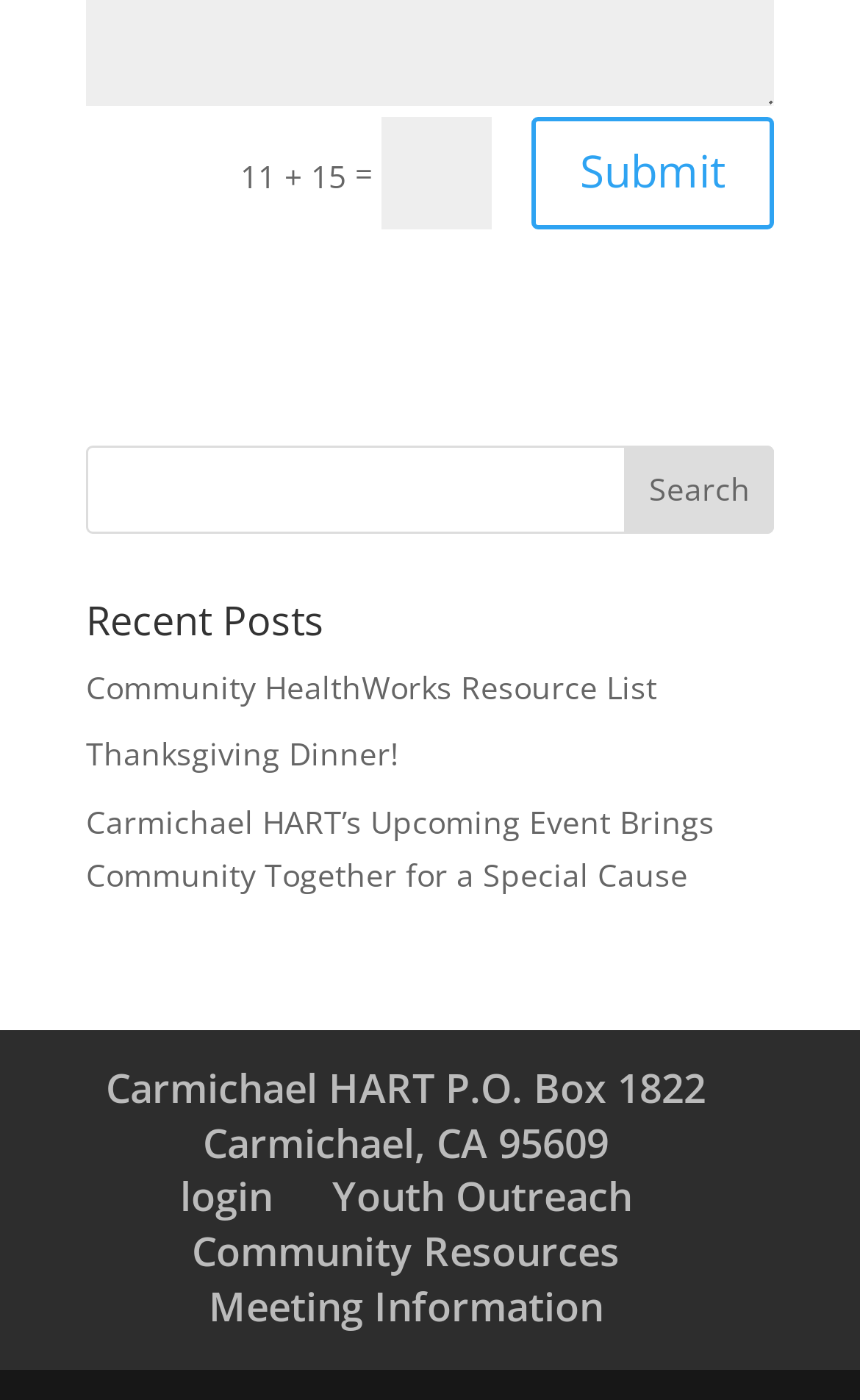How many links are under Recent Posts?
Please respond to the question with as much detail as possible.

I counted the number of links under the 'Recent Posts' heading, which are 'Community HealthWorks Resource List', 'Thanksgiving Dinner!', and 'Carmichael HART’s Upcoming Event Brings Community Together for a Special Cause'.